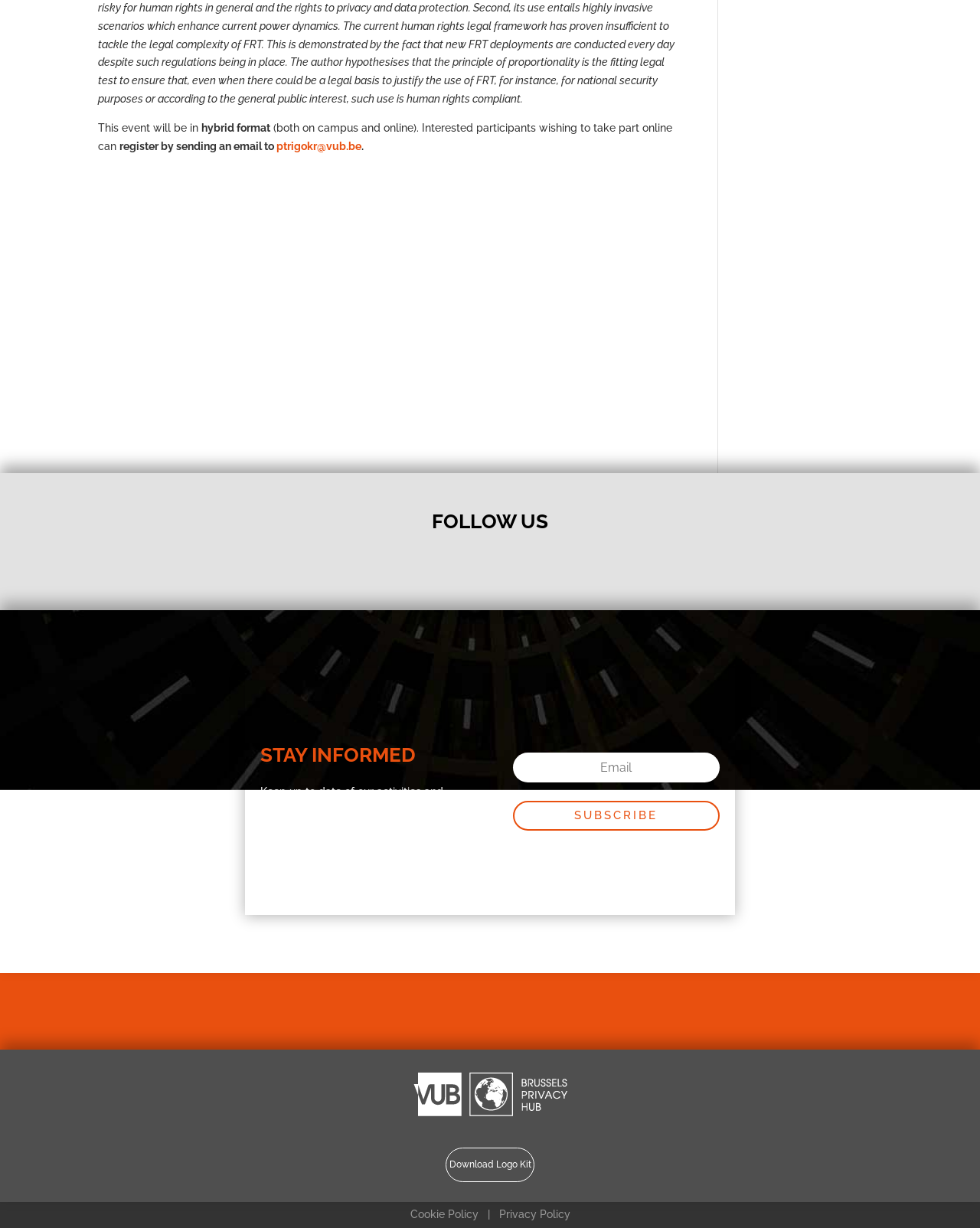Can you find the bounding box coordinates for the element to click on to achieve the instruction: "subscribe to the newsletter"?

[0.523, 0.652, 0.734, 0.676]